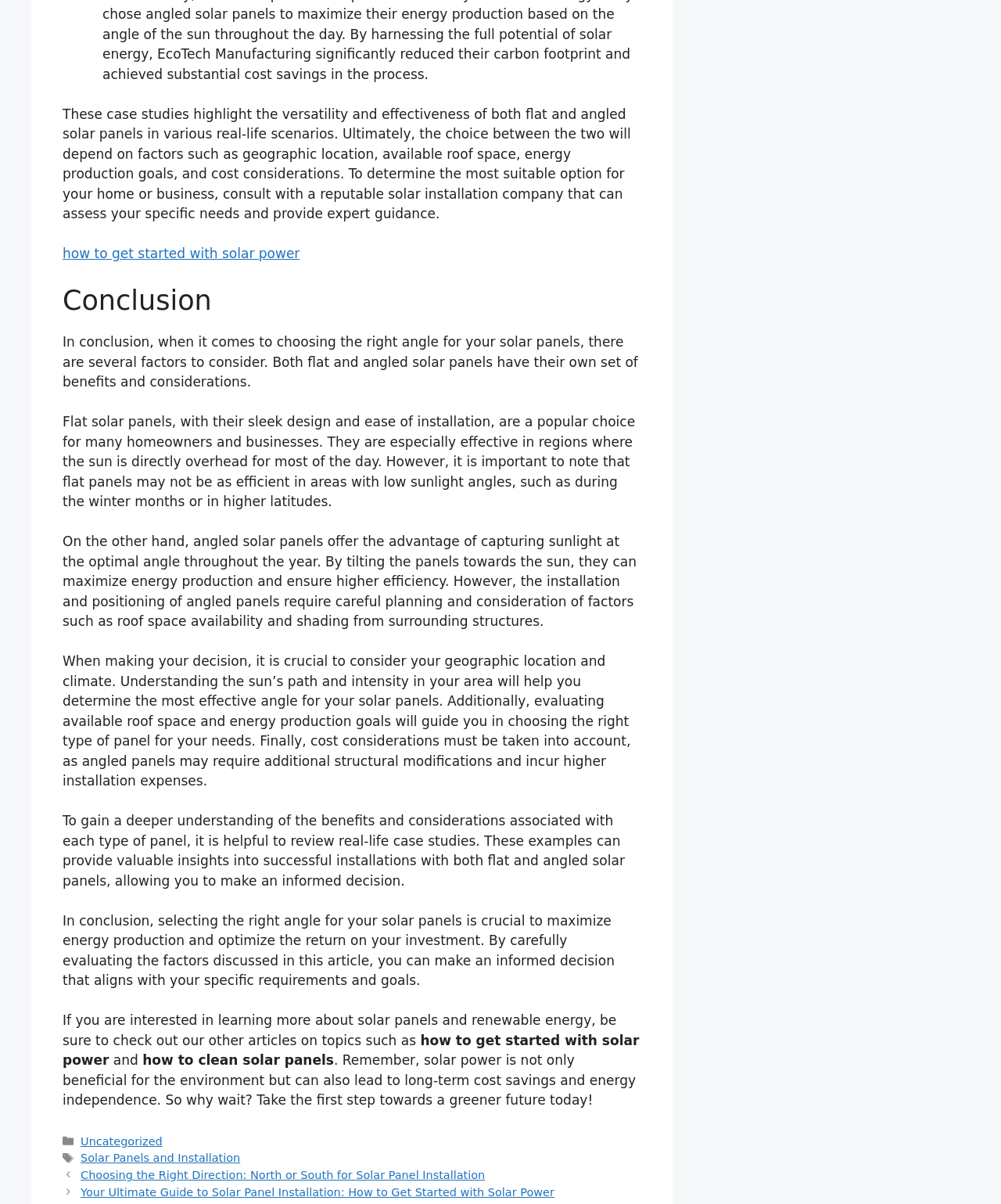Refer to the image and provide a thorough answer to this question:
What is the main topic of this webpage?

Based on the content of the webpage, it appears to be discussing the benefits and considerations of flat and angled solar panels, including their effectiveness in different scenarios and factors to consider when choosing the right angle for solar panels.